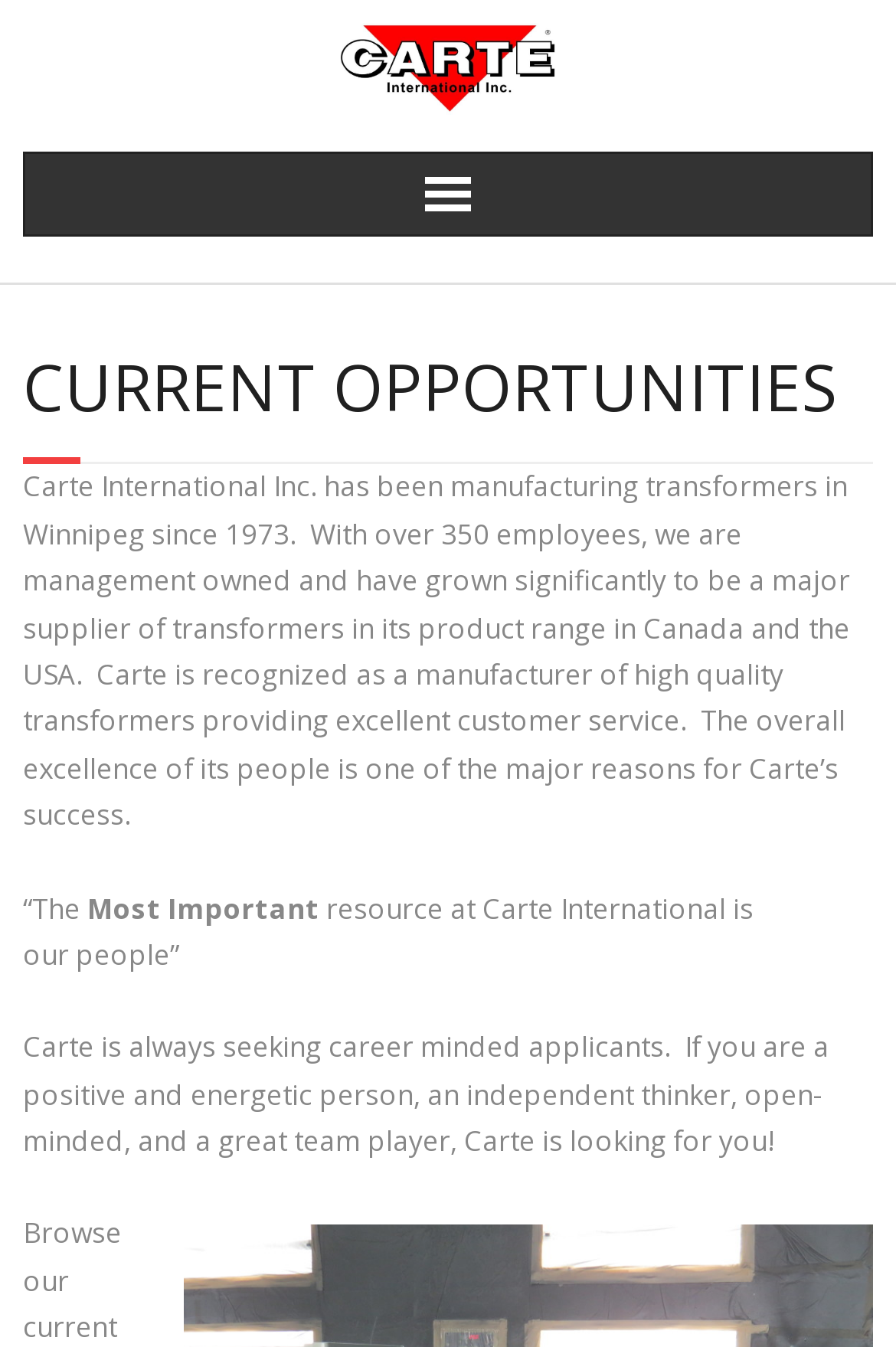Articulate a detailed summary of the webpage's content and design.

The webpage is about Carte International Inc., a company that manufactures transformers. At the top left of the page, there is a link and an image with the company's name, "Carte International Inc.". Below this, there is a large heading that reads "CURRENT OPPORTUNITIES", which spans almost the entire width of the page.

Under the heading, there is a block of text that provides an overview of the company. The text describes Carte International Inc.'s history, its employee count, and its growth as a major supplier of transformers in Canada and the USA. It also highlights the company's commitment to quality and customer service.

To the right of this text, there is a quote that reads "“The Most Important resource at Carte International is our people”". This quote is divided into three separate text elements, with the first part "“The" on the left, the middle part "Most Important" slightly to the right, and the final part "resource at Carte International is our people”" on the right.

Below the quote, there is another block of text that describes the company's approach to hiring. It states that Carte International Inc. is always seeking career-minded applicants who are positive, energetic, independent thinkers, open-minded, and great team players.